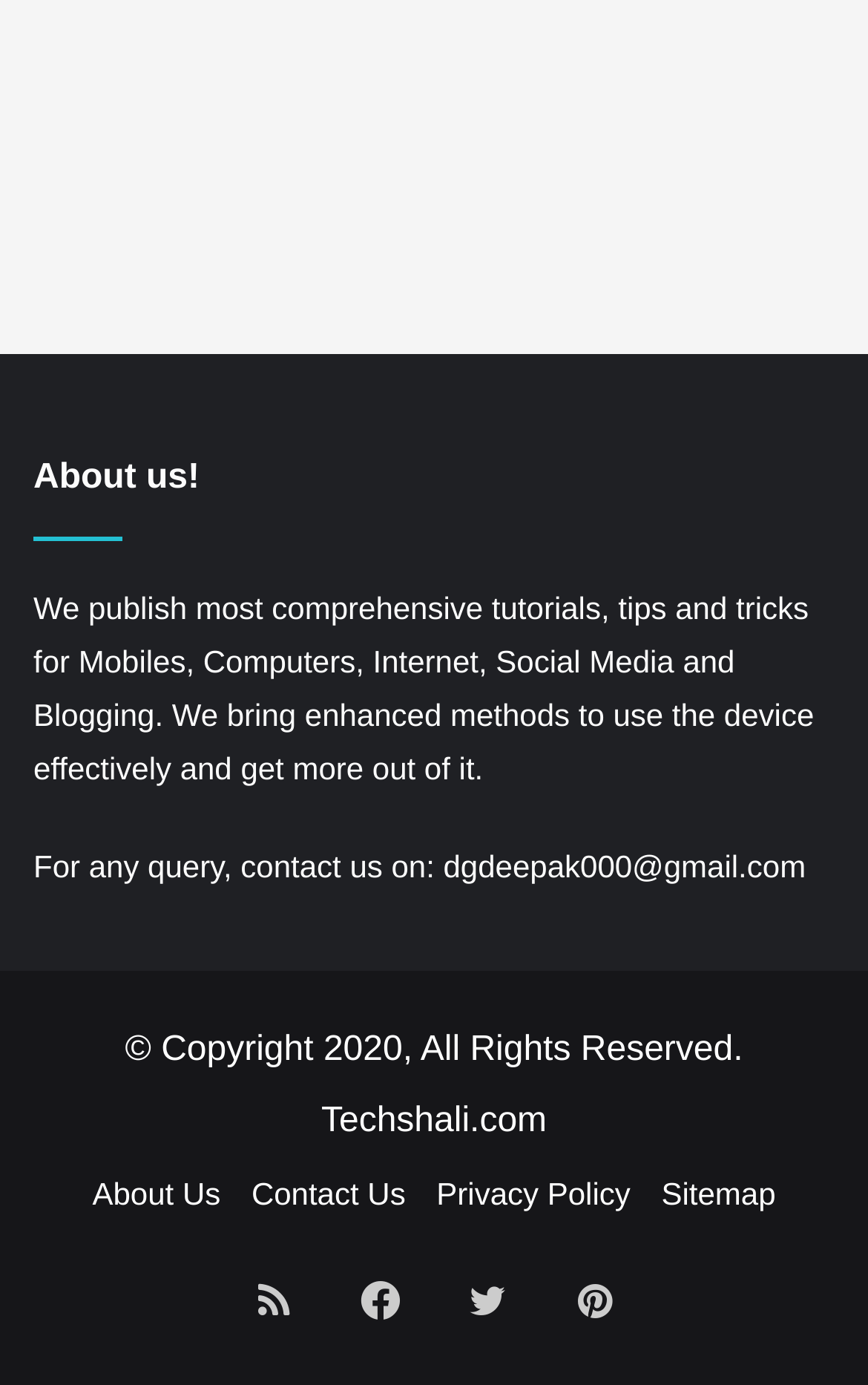Identify and provide the bounding box coordinates of the UI element described: "Sitemap". The coordinates should be formatted as [left, top, right, bottom], with each number being a float between 0 and 1.

[0.762, 0.849, 0.894, 0.875]